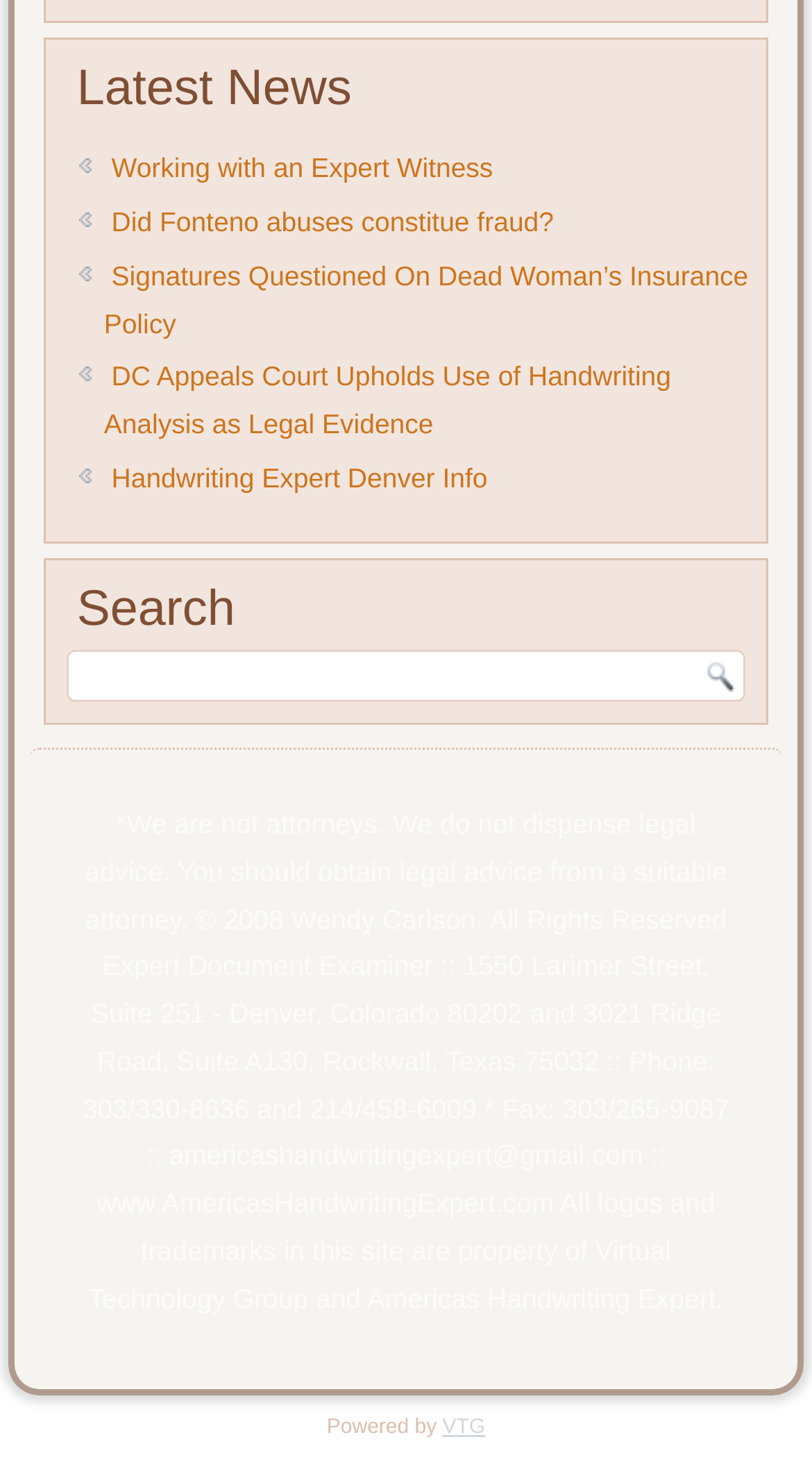Who is the owner of the website?
Please provide a single word or phrase based on the screenshot.

Wendy Carlson